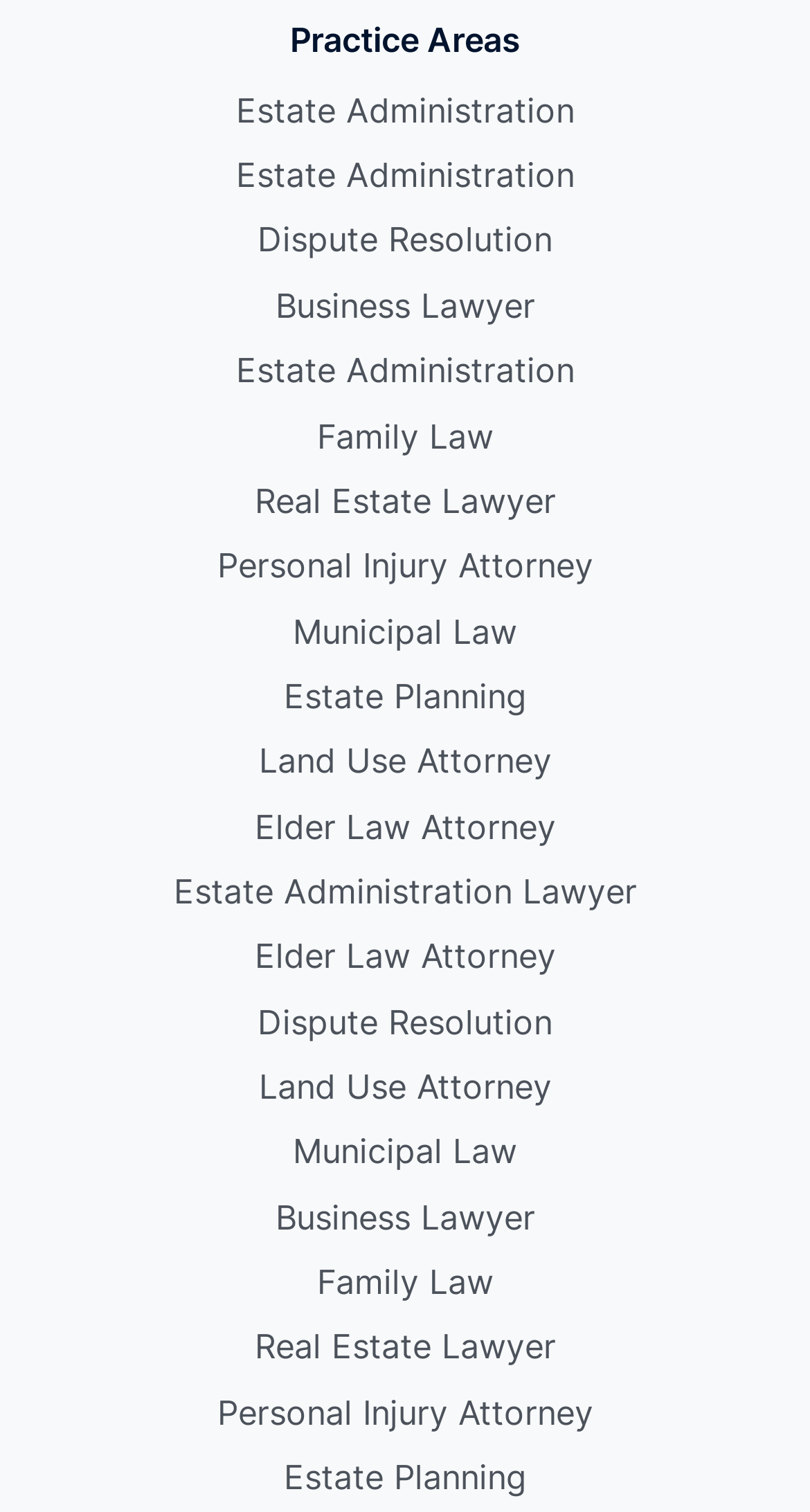Provide your answer in a single word or phrase: 
What is the last link on the webpage?

Estate Planning